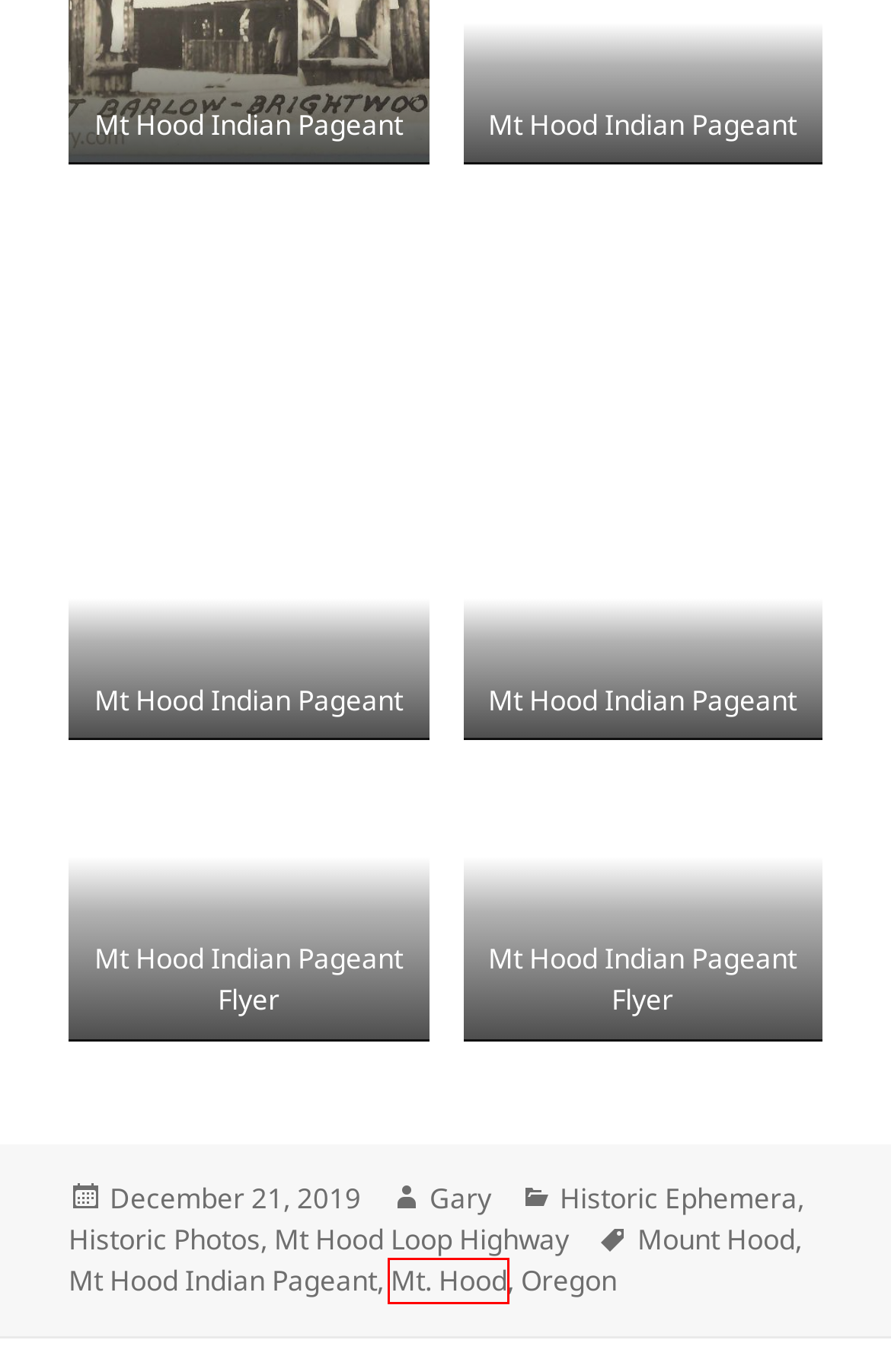You have a screenshot of a webpage with a red bounding box around an element. Identify the webpage description that best fits the new page that appears after clicking the selected element in the red bounding box. Here are the candidates:
A. Mt. Hood
B. Historic Ephemera
C. American – Swiss Model Garden at Brightwood, Oregon
D. Gary
E. Mount Hood
F. Oregon
G. Mt Hood Loop Highway
H. Historic Photos

A